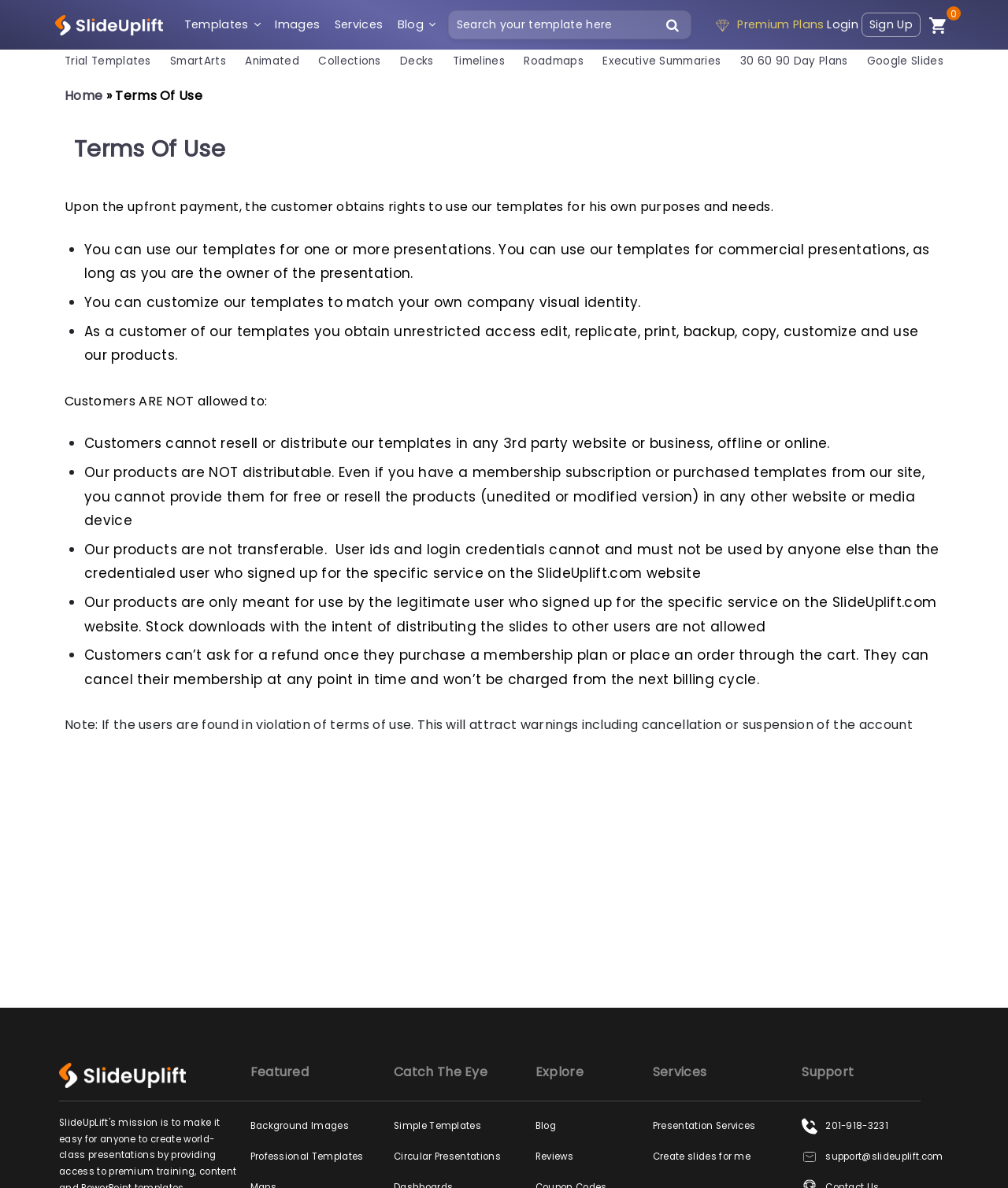What can customers do with the templates?
Give a single word or phrase answer based on the content of the image.

Use, customize, edit, replicate, print, backup, copy